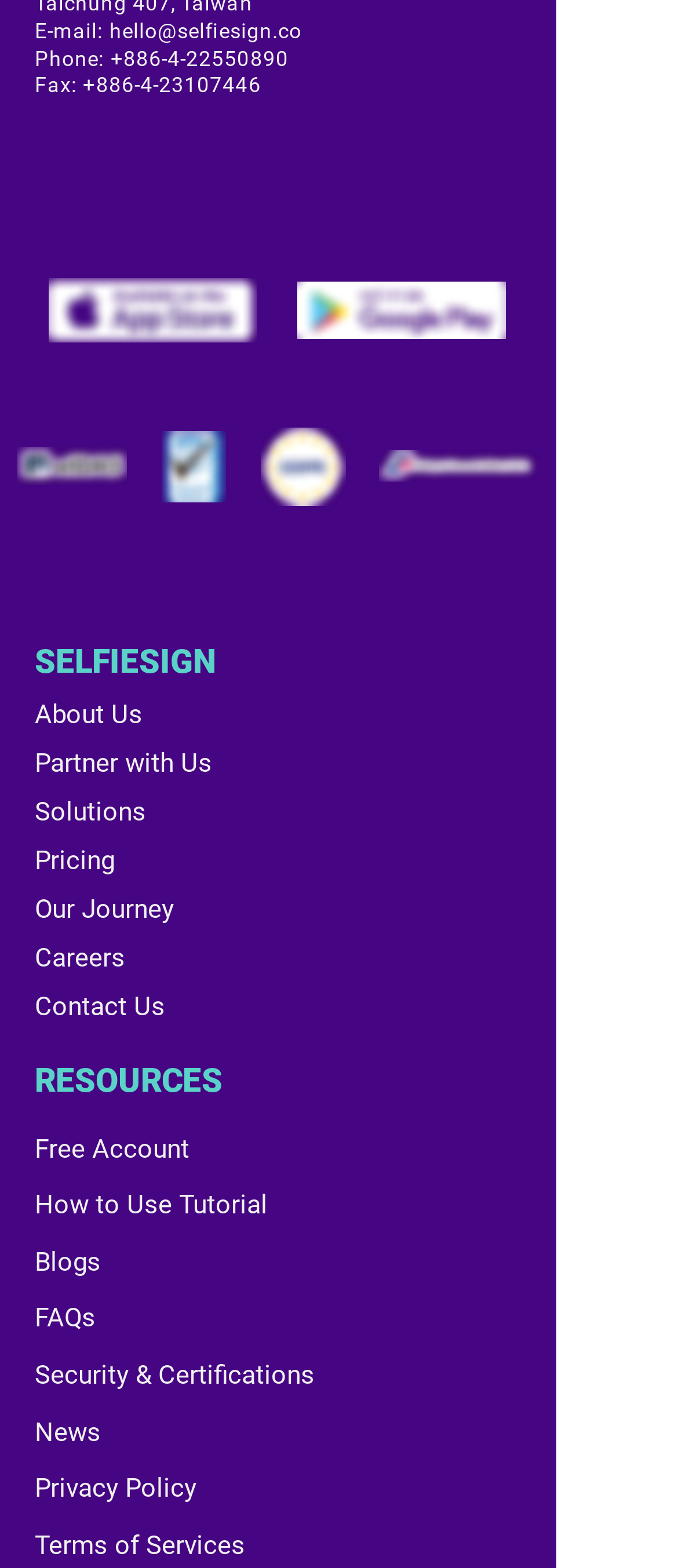Could you determine the bounding box coordinates of the clickable element to complete the instruction: "Tap the 'ic_footer_fb' social media link"? Provide the coordinates as four float numbers between 0 and 1, i.e., [left, top, right, bottom].

[0.097, 0.117, 0.159, 0.144]